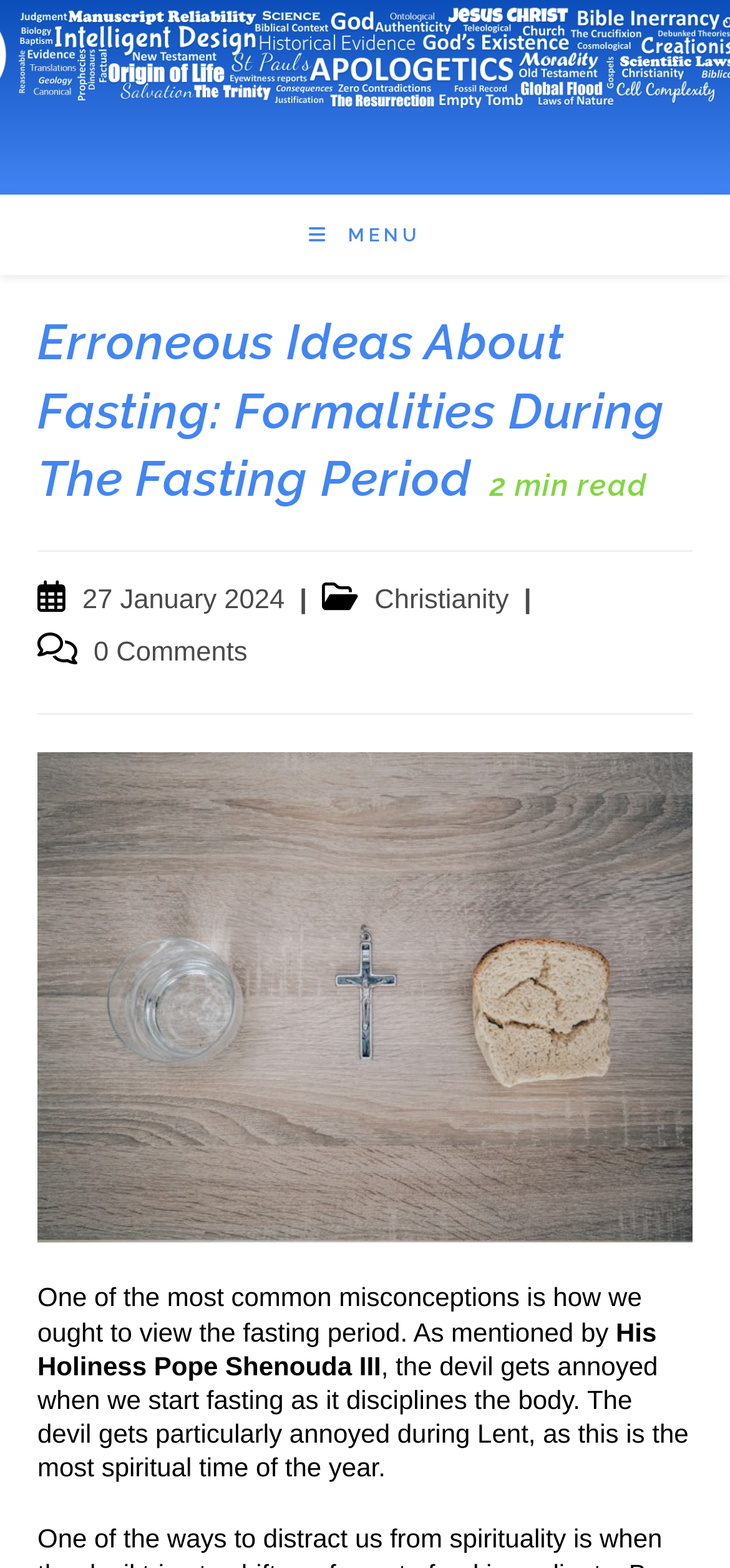How many comments does the post have?
Please answer the question with as much detail as possible using the screenshot.

I found the number of comments of the post by looking at the link '0 Comments' which is located below the main heading.